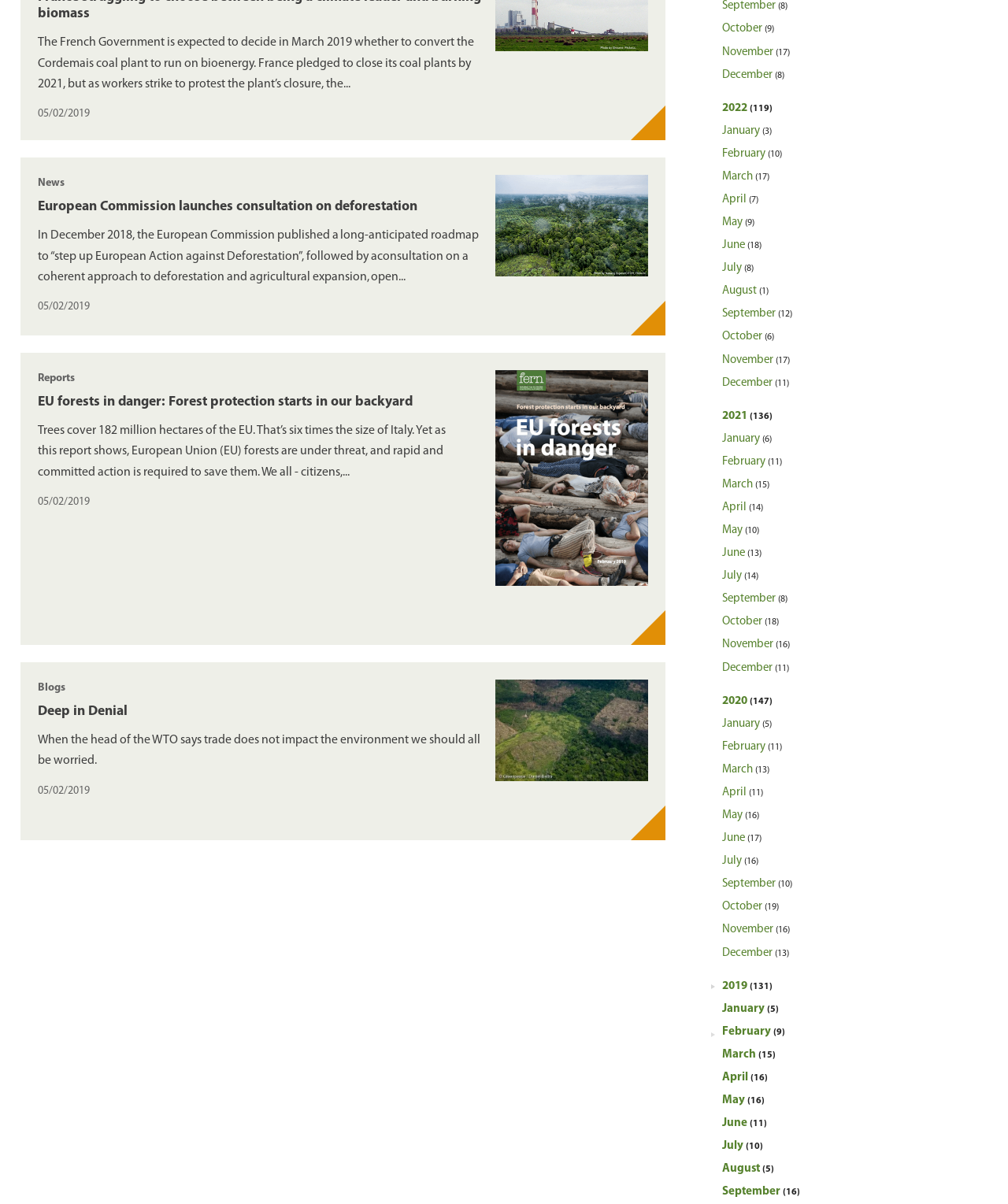What is the category of the second news article?
Look at the image and provide a detailed response to the question.

I determined the answer by looking at the second news article, which has a heading 'Reports' above the article title. This suggests that the category of the second news article is 'Reports'.